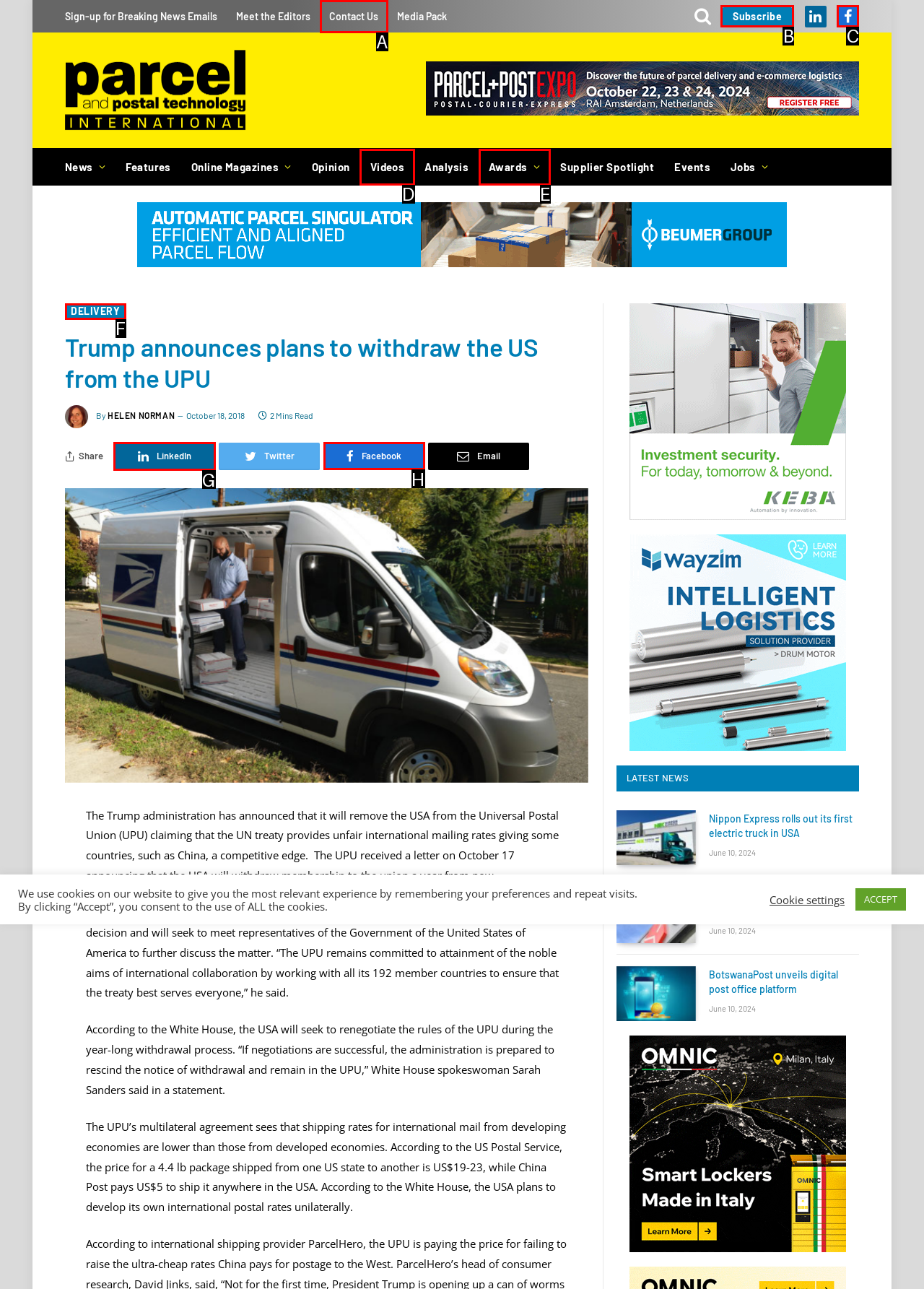Among the marked elements in the screenshot, which letter corresponds to the UI element needed for the task: Share on LinkedIn?

G